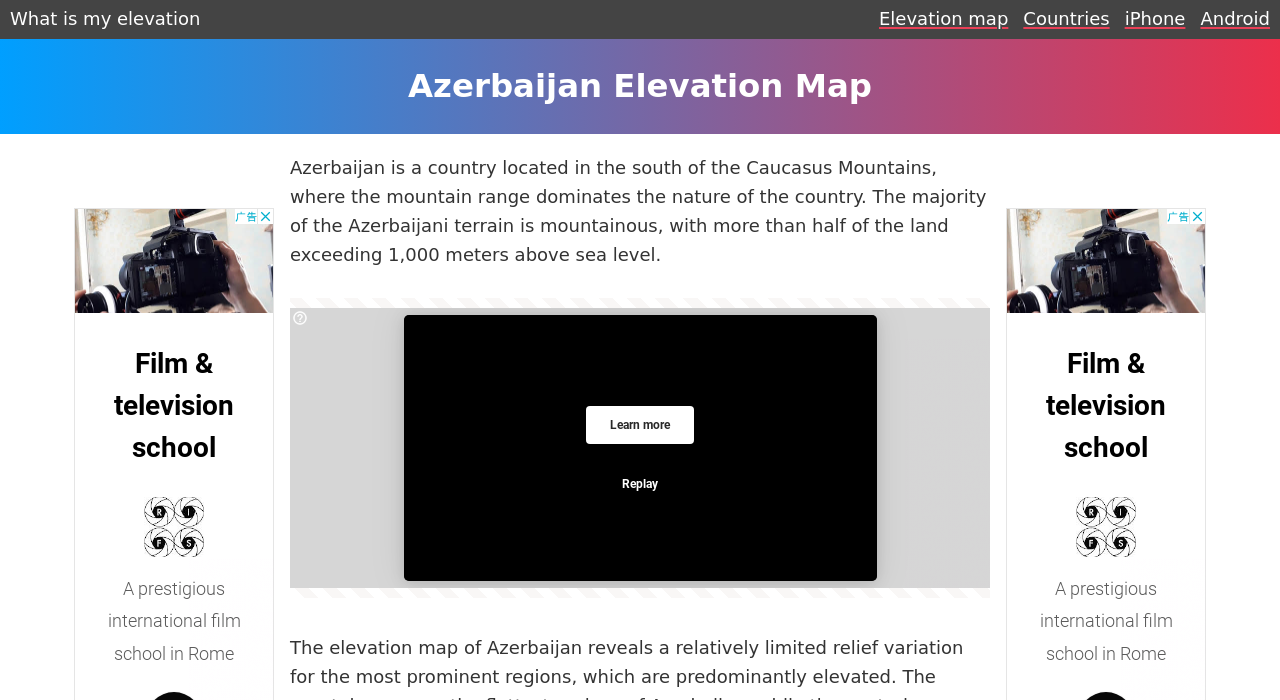Identify the bounding box of the UI element that matches this description: "Elevation map".

[0.687, 0.007, 0.788, 0.048]